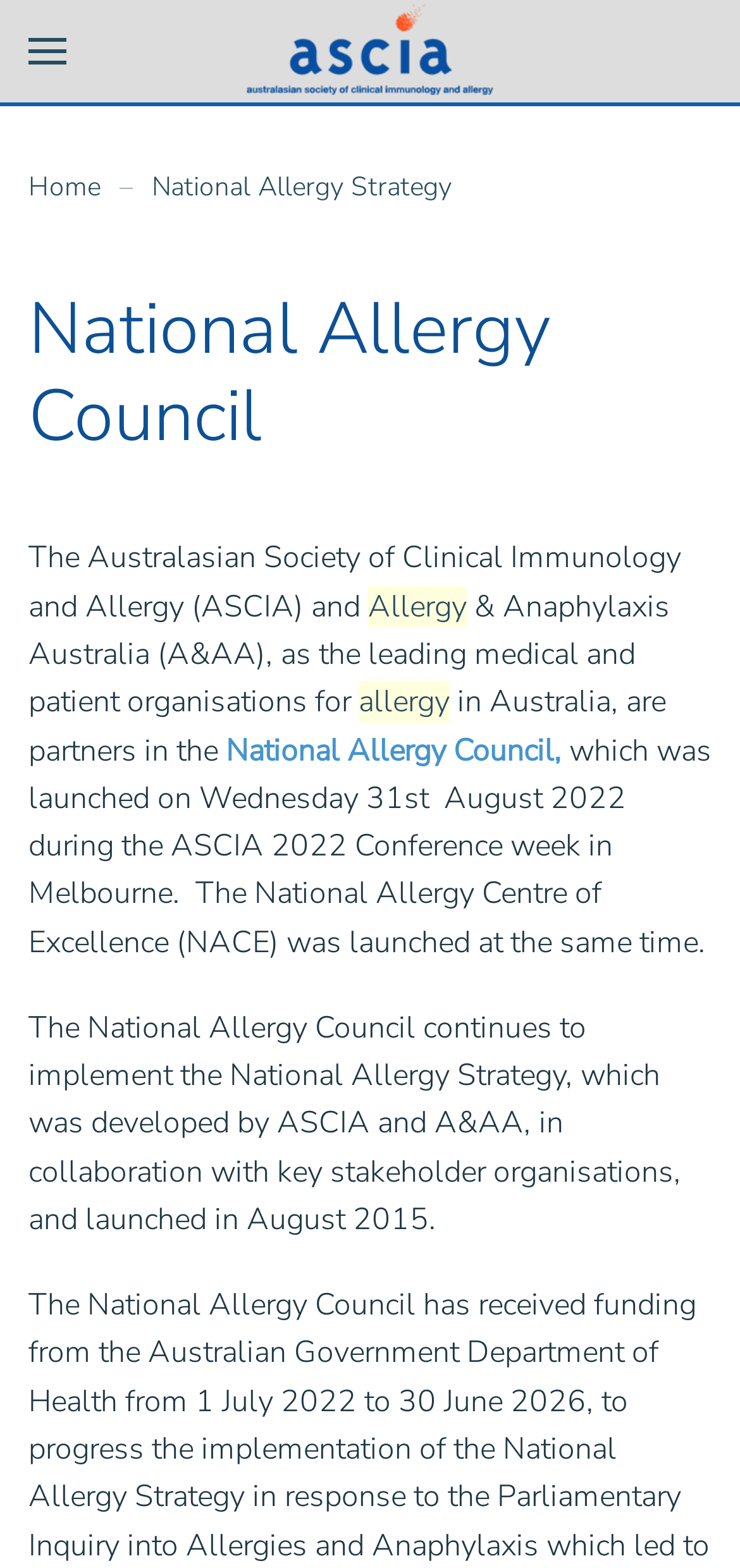What is the purpose of the National Allergy Council?
Refer to the image and respond with a one-word or short-phrase answer.

Implement the National Allergy Strategy